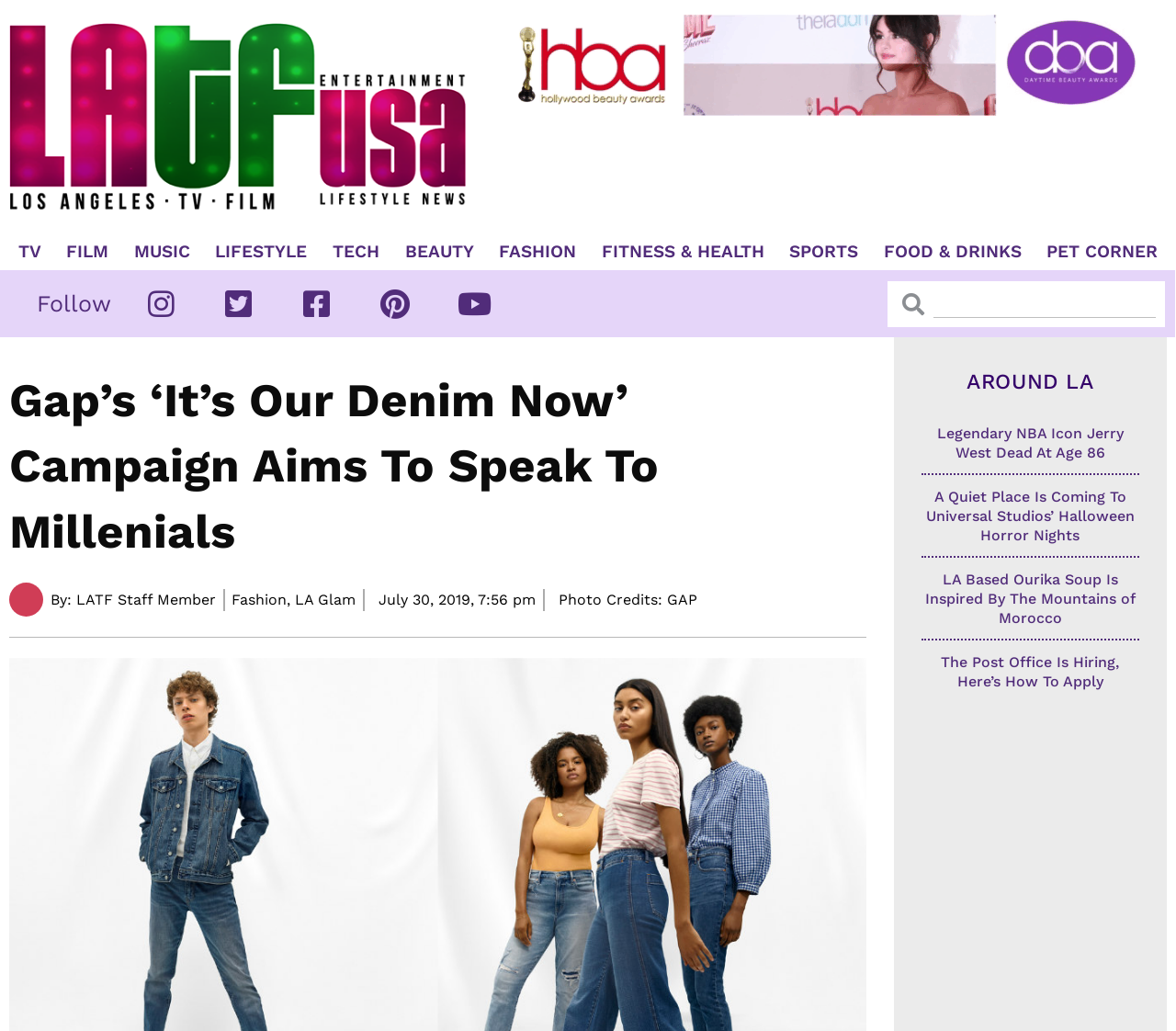Find the bounding box coordinates for the area that must be clicked to perform this action: "Read the article about Jerry West".

[0.797, 0.412, 0.955, 0.447]